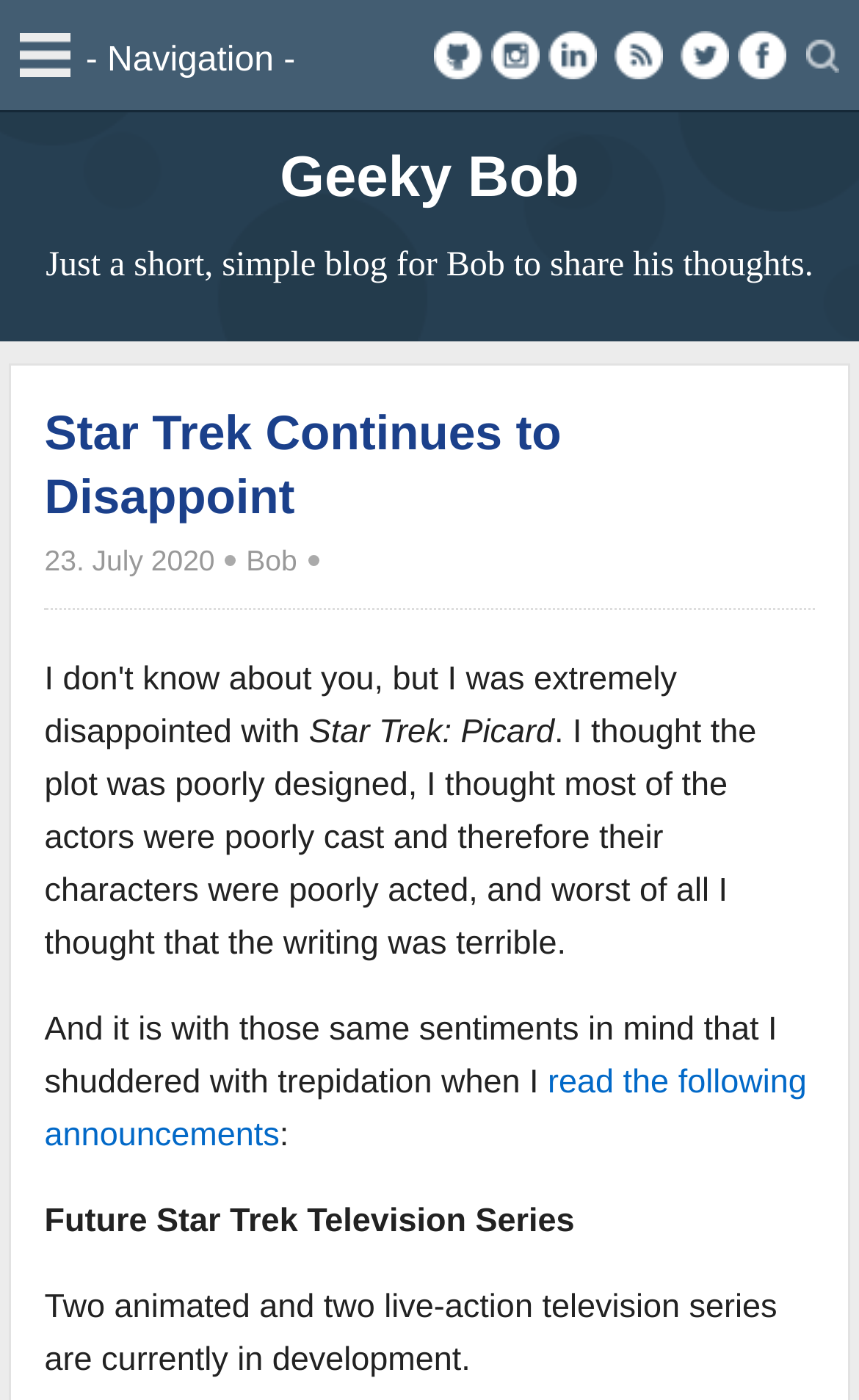Determine the bounding box for the UI element described here: "Star Trek Continues to Disappoint".

[0.052, 0.29, 0.654, 0.374]